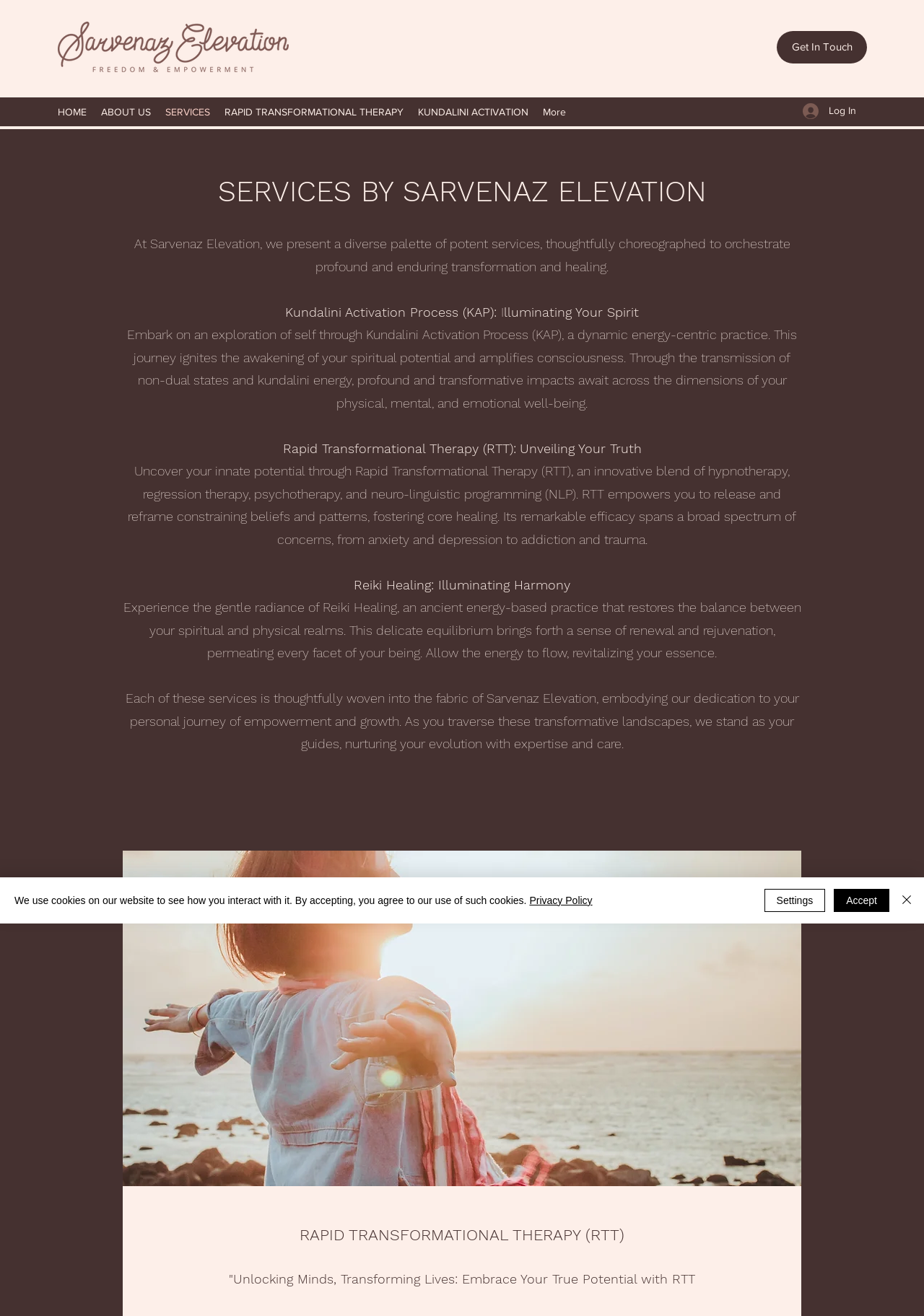Can you determine the main header of this webpage?

SERVICES BY SARVENAZ ELEVATION